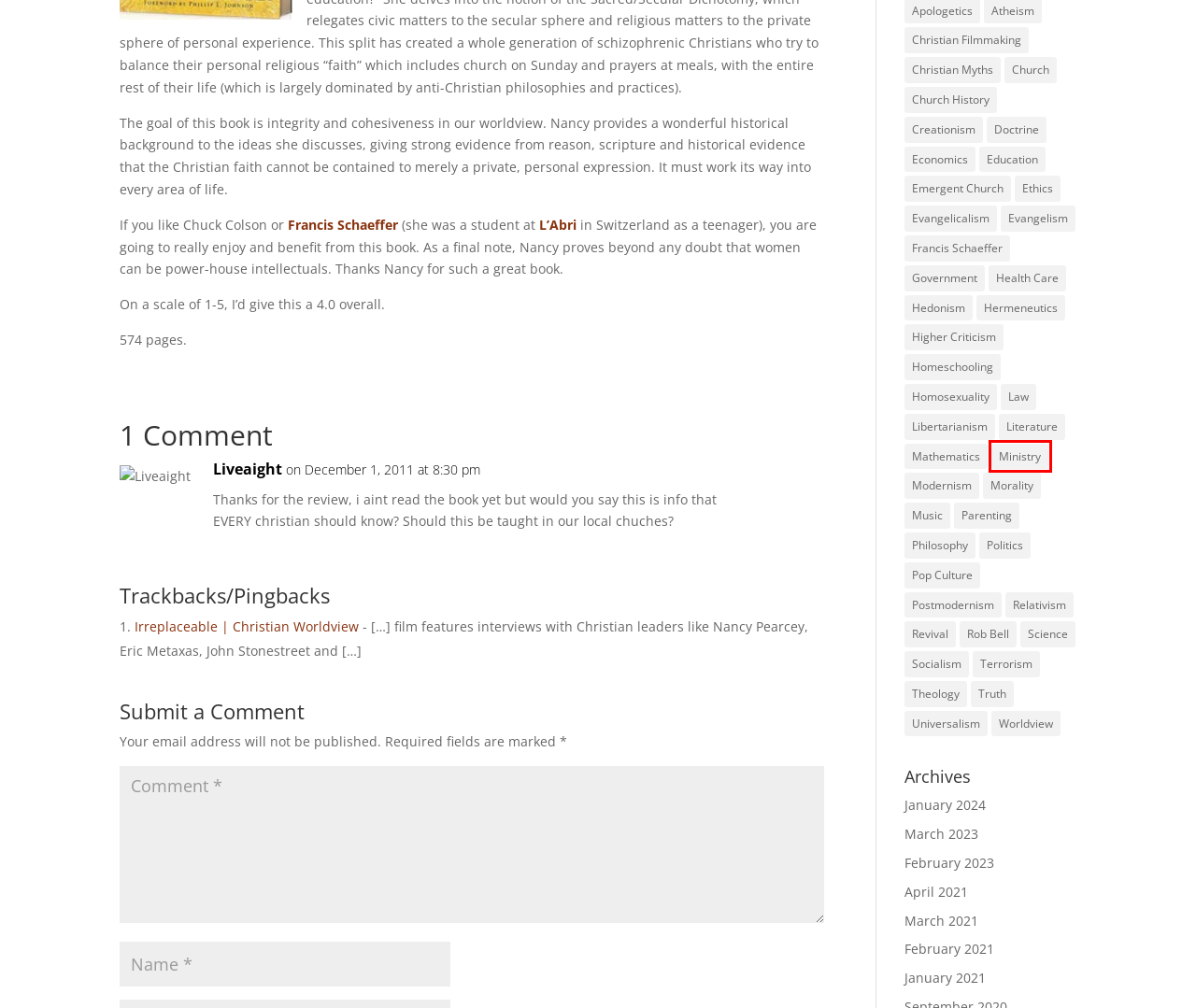You are presented with a screenshot of a webpage containing a red bounding box around a particular UI element. Select the best webpage description that matches the new webpage after clicking the element within the bounding box. Here are the candidates:
A. Parenting Archives - Christian Worldview
B. Homeschooling Archives - Christian Worldview
C. January 2024 - Christian Worldview
D. Politics Archives - Christian Worldview
E. Literature Archives - Christian Worldview
F. Morality Archives - Christian Worldview
G. Theology Archives - Christian Worldview
H. Ministry Archives - Christian Worldview

H